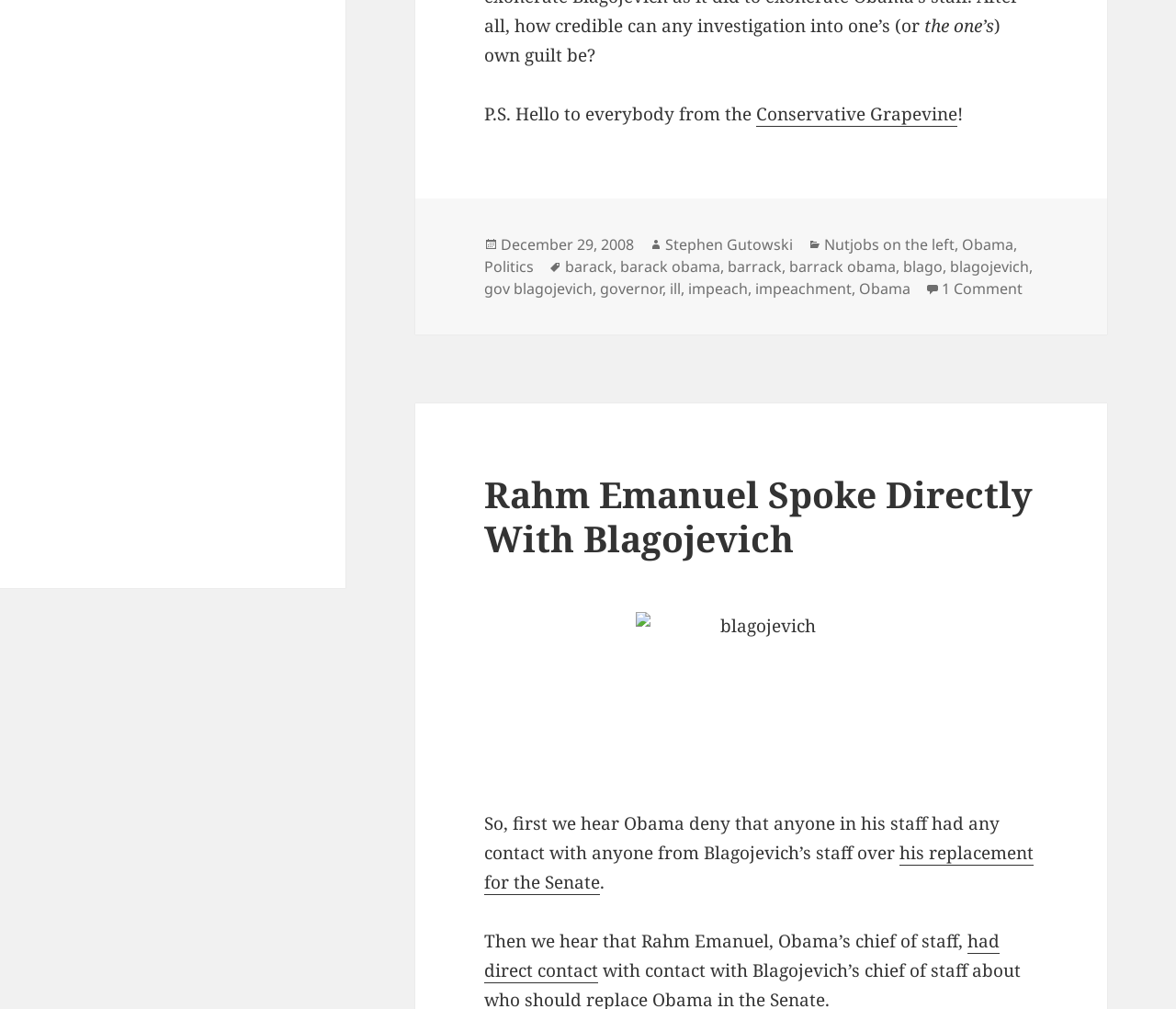Extract the bounding box coordinates for the described element: "Nutjobs on the left". The coordinates should be represented as four float numbers between 0 and 1: [left, top, right, bottom].

[0.701, 0.232, 0.812, 0.253]